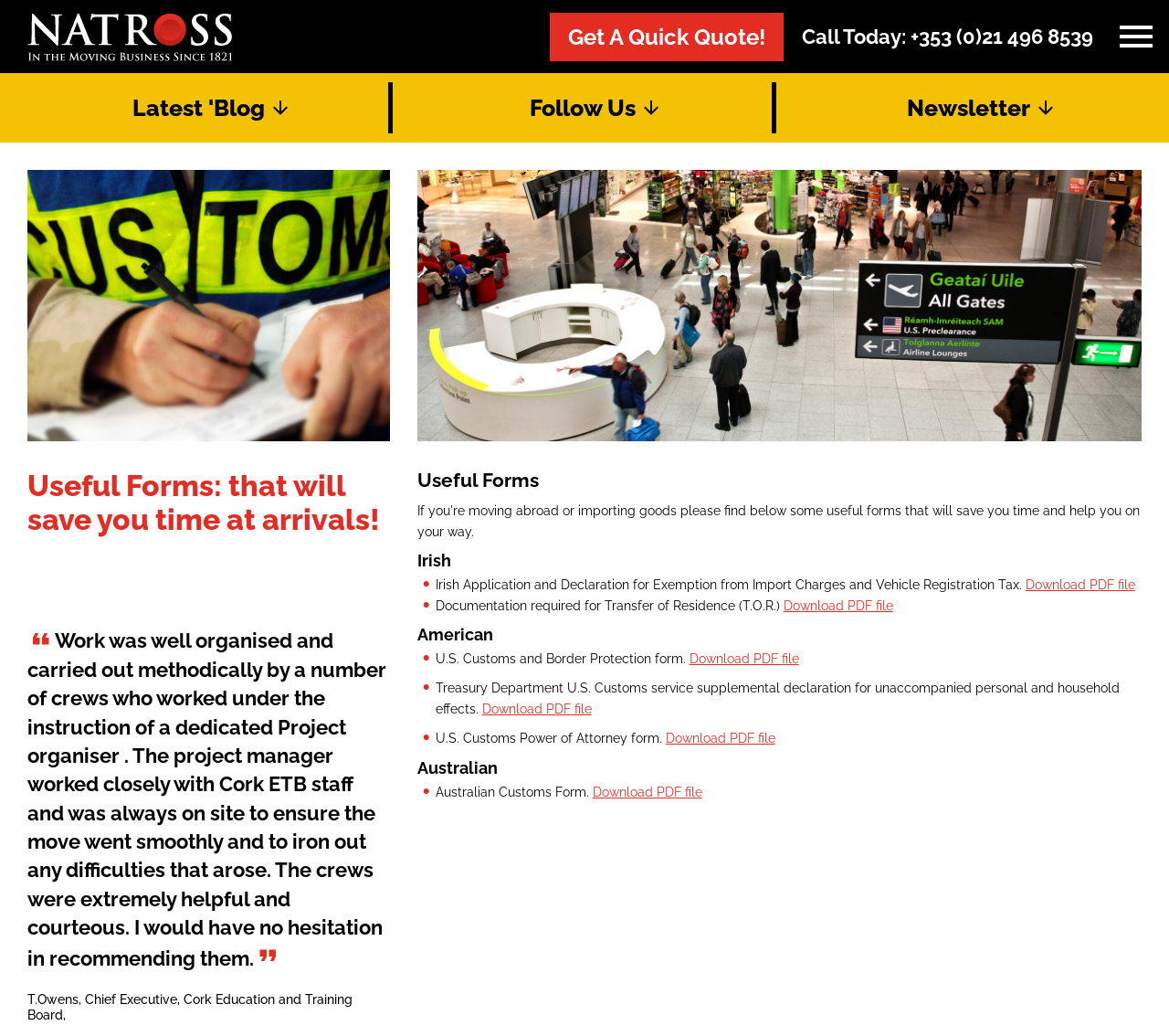What is the purpose of the 'Useful Forms' section?
Please give a detailed and elaborate answer to the question.

I found a heading element with the text 'Useful Forms: that will save you time at arrivals!' which suggests that the purpose of this section is to provide forms that can be used to save time during arrivals.